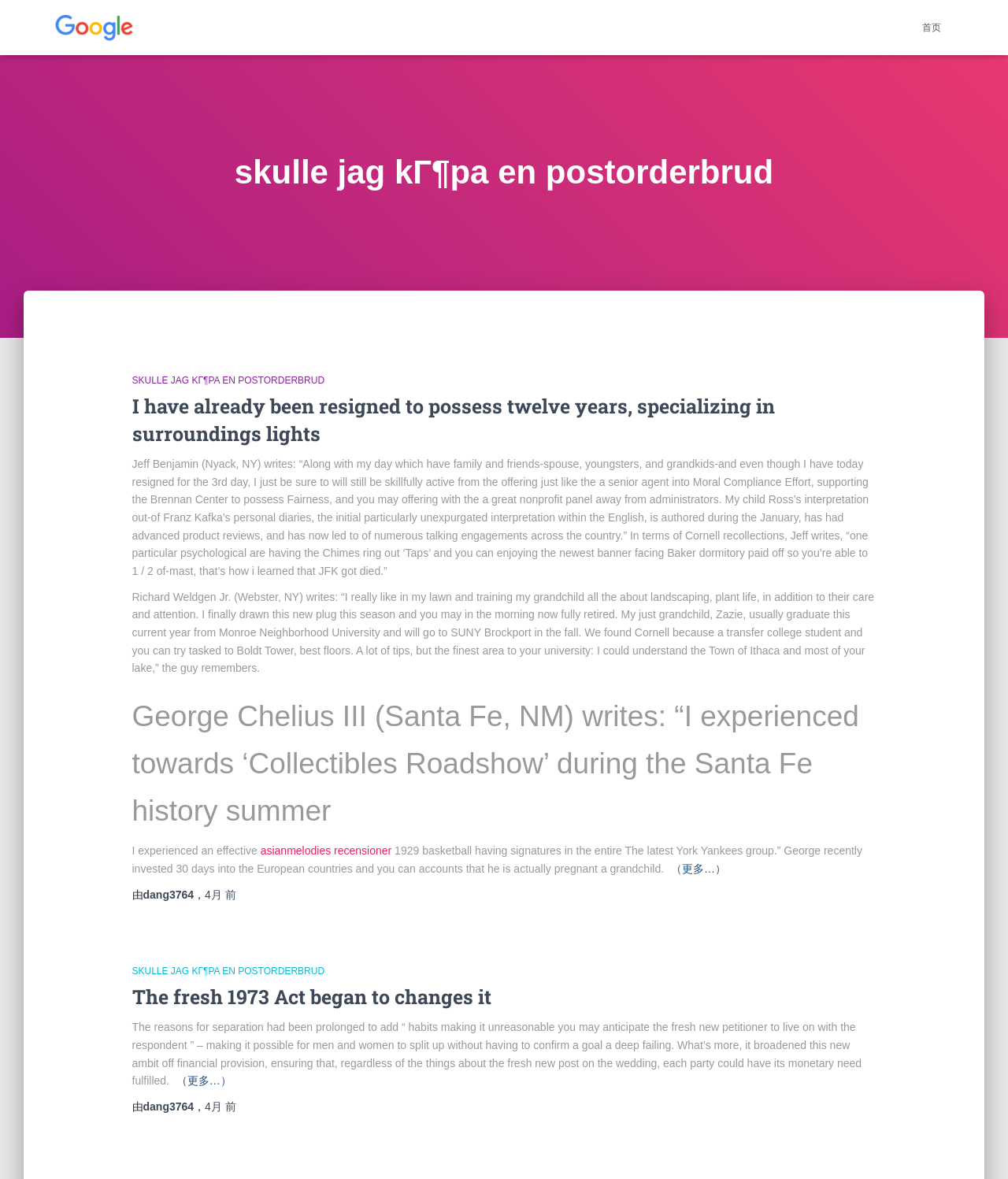Please determine the bounding box coordinates of the clickable area required to carry out the following instruction: "read the article about The fresh 1973 Act began to changes it". The coordinates must be four float numbers between 0 and 1, represented as [left, top, right, bottom].

[0.131, 0.811, 0.869, 0.946]